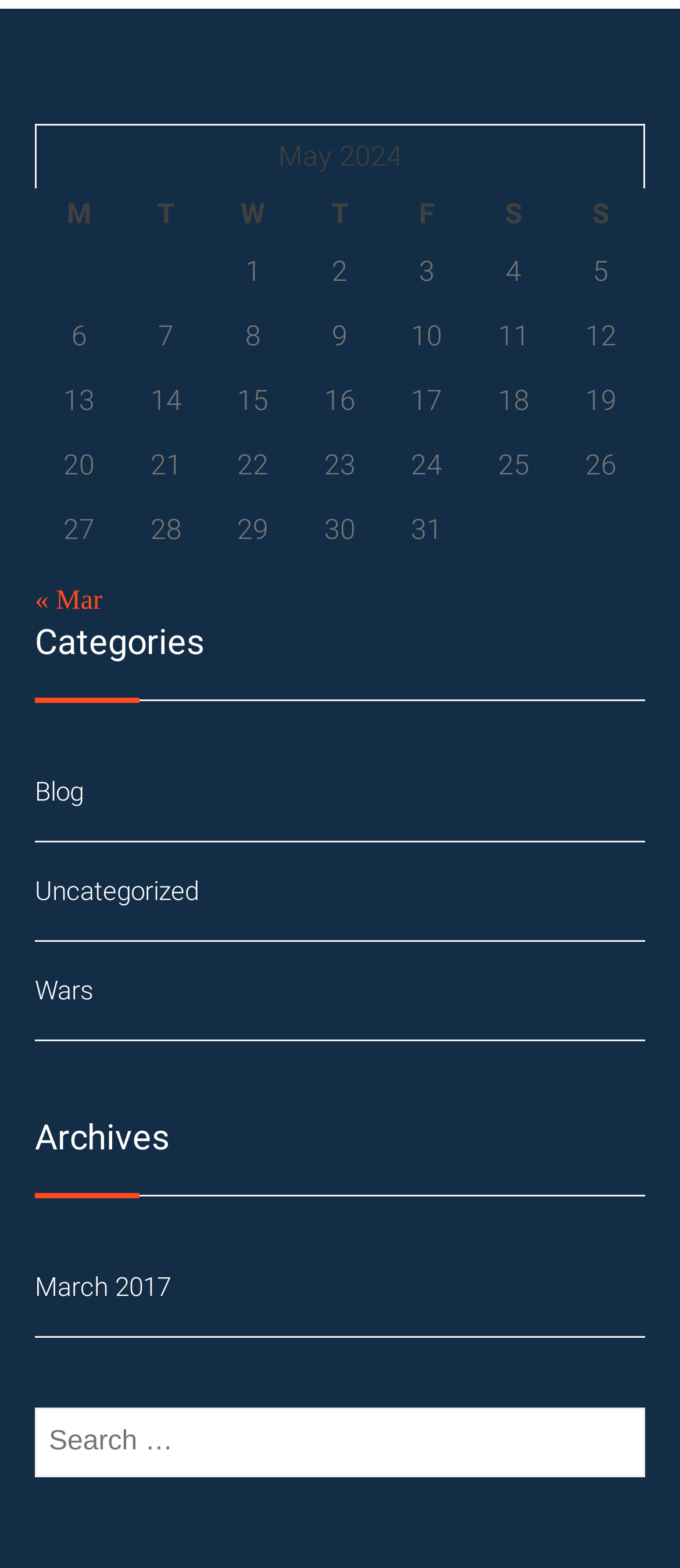What is the category of the 'Wars' link?
Identify the answer in the screenshot and reply with a single word or phrase.

Uncategorized